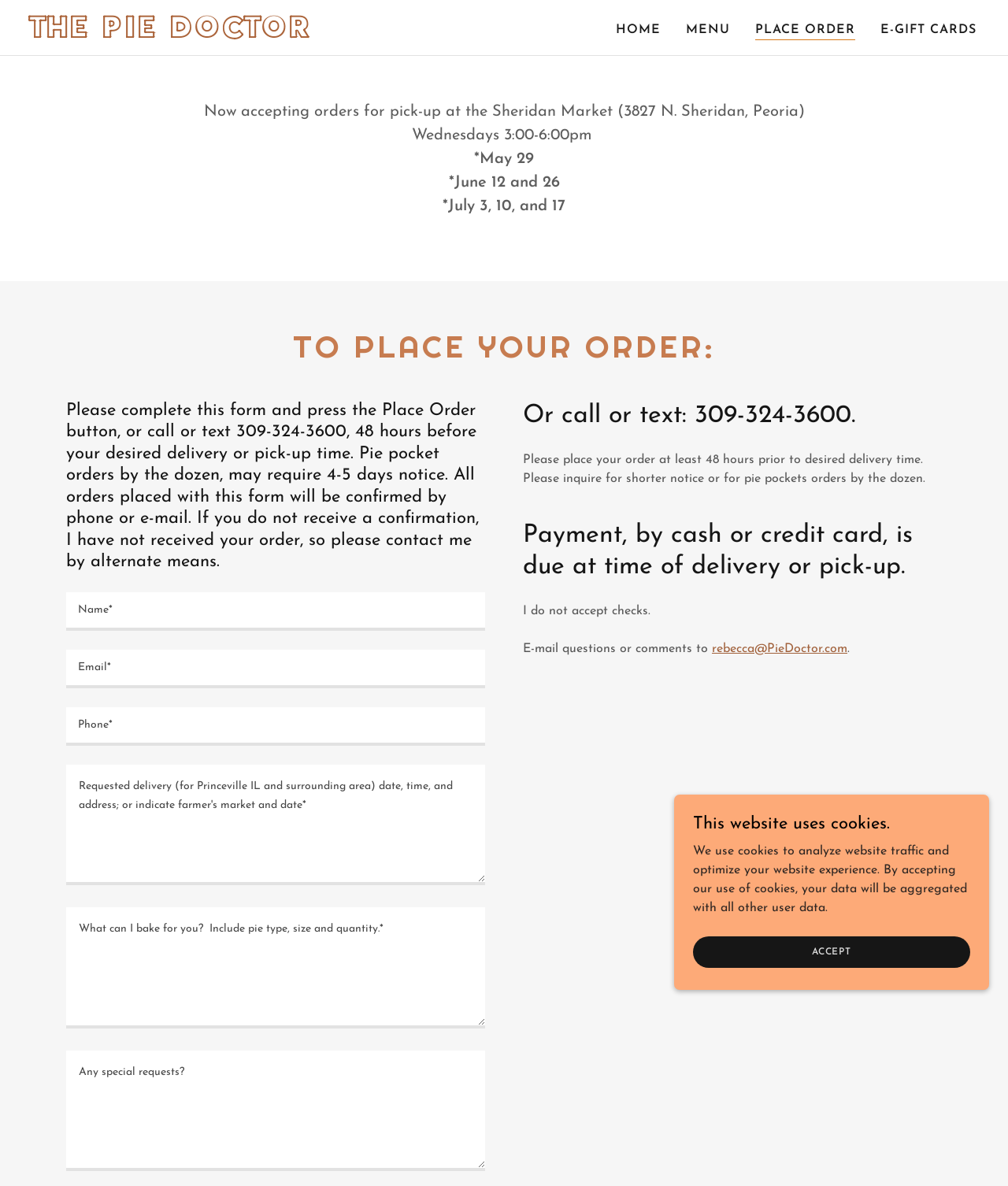Locate the primary headline on the webpage and provide its text.

TO PLACE YOUR ORDER: